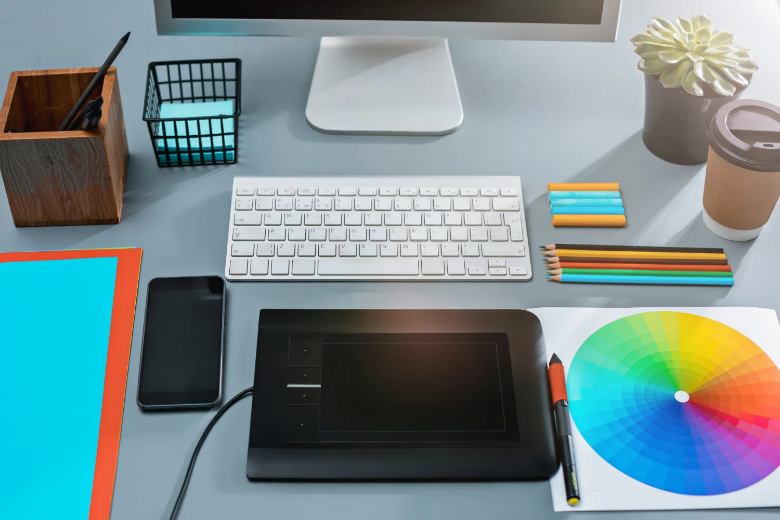Break down the image into a detailed narrative.

The image showcases a modern workspace designed for creativity and productivity. Prominently displayed is a sleek computer monitor positioned above a white keyboard, providing a clean and organized aesthetic. The workspace features an array of tools essential for digital design, including a graphic tablet situated centrally on the desk, reflecting a focus on digital artistry. 

Surrounding the tablet are colorful stationery items: a set of vibrant colored pencils and a palette of pastel sticks, indicating a blend of traditional and digital artistic methods. To the side, a smartphone adds a touch of modern connectivity. Additionally, there's a stack of blue and orange papers, suggesting projects in progress or notes yet to be completed.

The workspace is enhanced by elements of nature, with a small potted succulent bringing a refreshing touch of greenery. A coffee cup, likely filled with a favorite beverage, sits nearby, offering a hint of comfort during work sessions. The overall arrangement reflects a perfect balance of functionality and inspiration, inviting creativity into the daily routine.